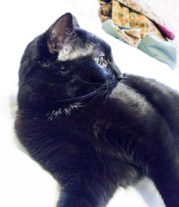Detail all significant aspects of the image you see.

This image features a black cat named Nuit, depicted in a relaxed pose. With its sleek, shiny fur, Nuit gazes to the side, exuding an air of calm and curiosity. The background includes soft textiles, adding a cozy atmosphere to the scene. Nuit's posture highlights its comfort, suggesting a space where it often relaxes. This snapshot encapsulates the charm and personality of feline companions, inviting viewers to appreciate the serenity of a pet's presence in everyday life.